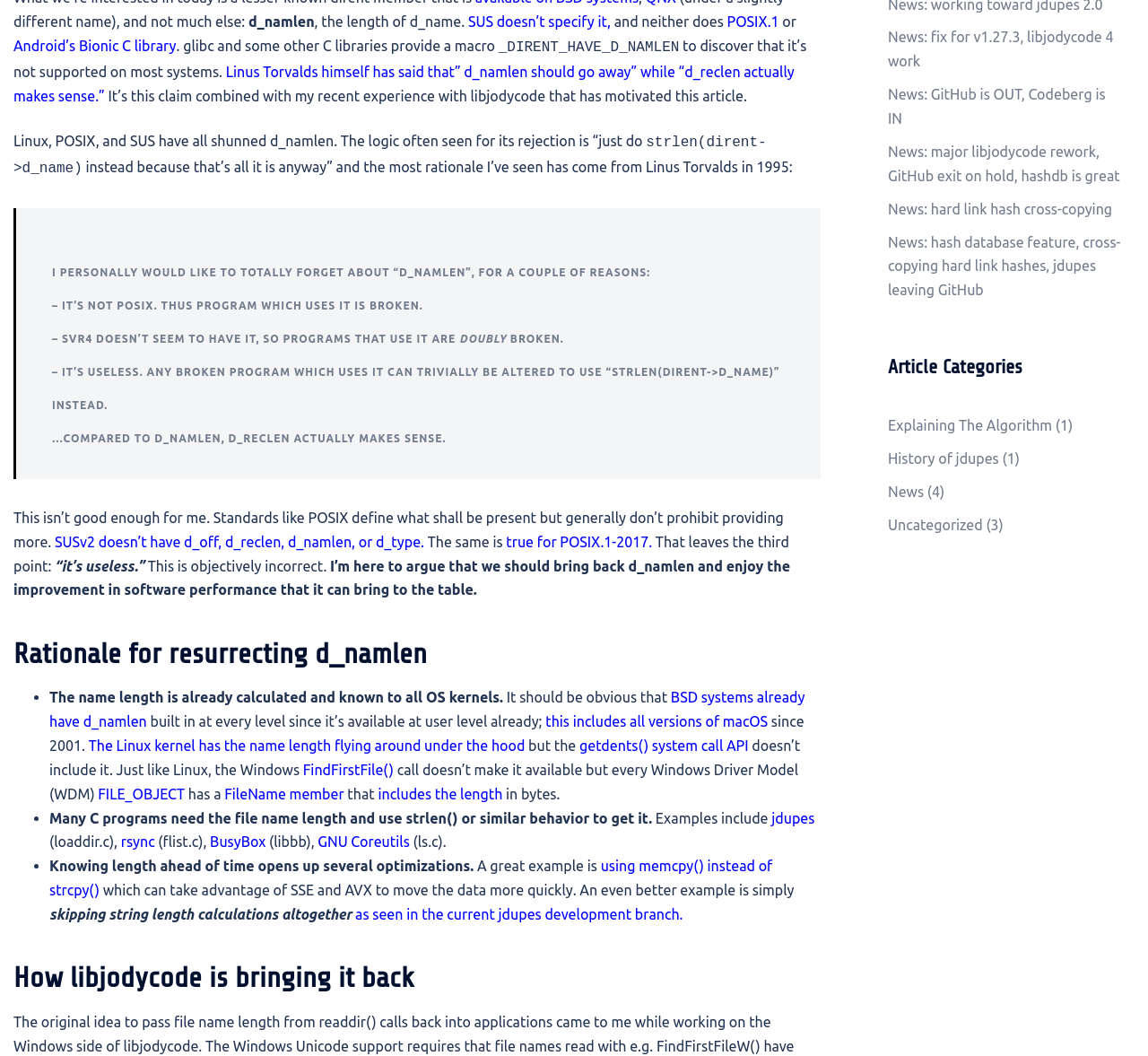Find and provide the bounding box coordinates for the UI element described with: "Download or print PDF".

None